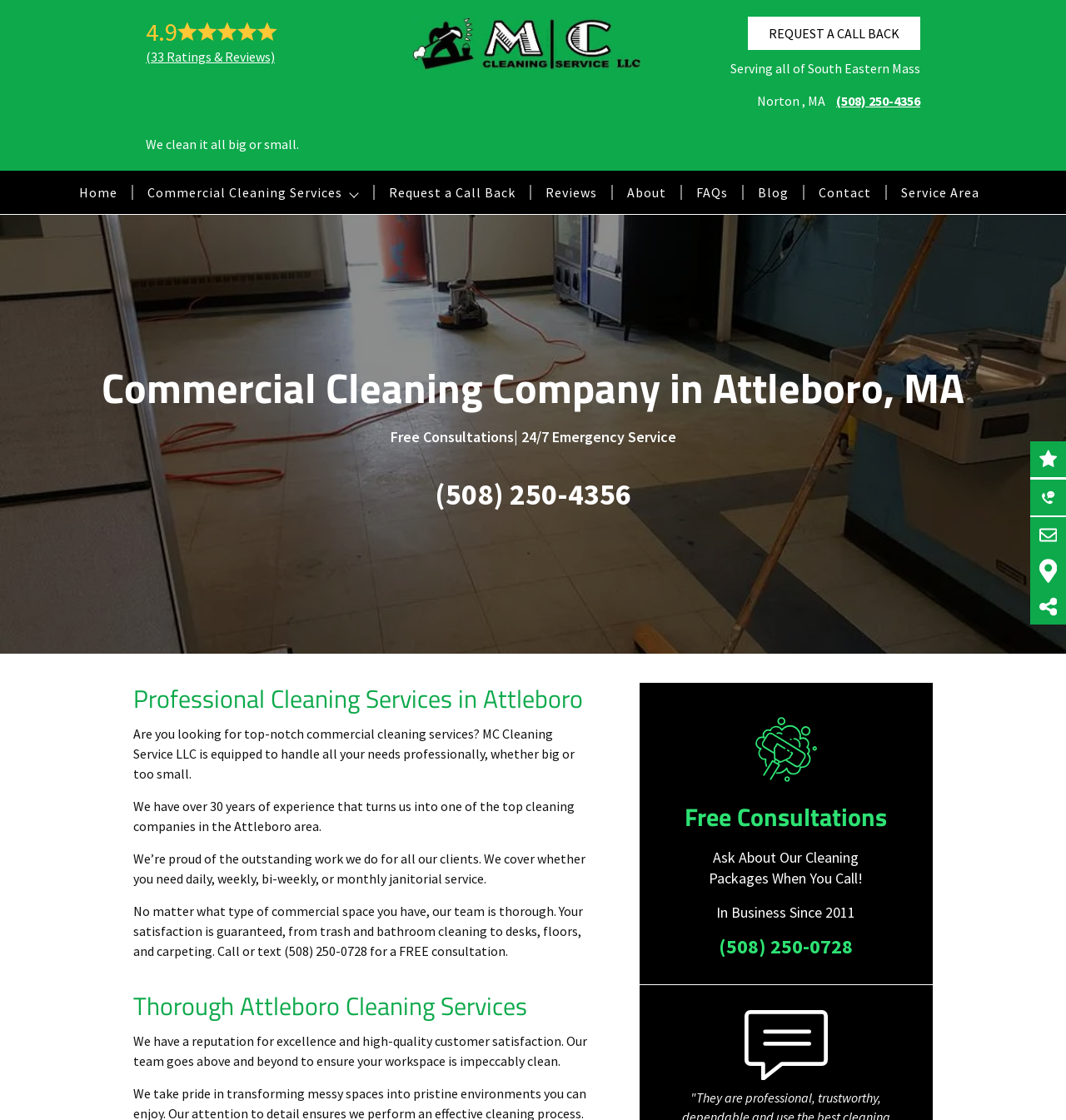Determine the bounding box coordinates of the section I need to click to execute the following instruction: "Check the company's reviews". Provide the coordinates as four float numbers between 0 and 1, i.e., [left, top, right, bottom].

[0.511, 0.16, 0.56, 0.184]